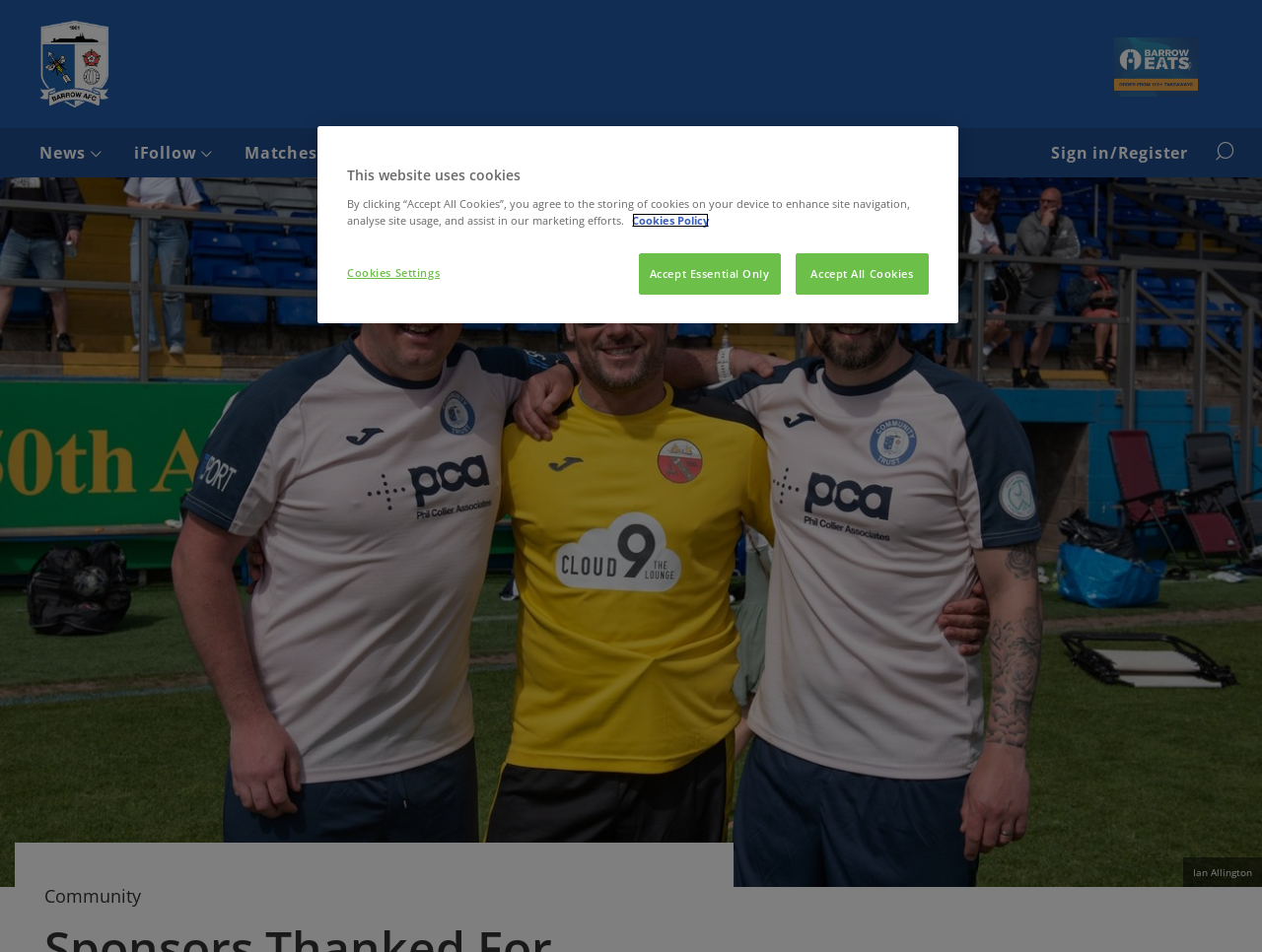Locate the bounding box coordinates of the UI element described by: "News". The bounding box coordinates should consist of four float numbers between 0 and 1, i.e., [left, top, right, bottom].

[0.019, 0.135, 0.094, 0.186]